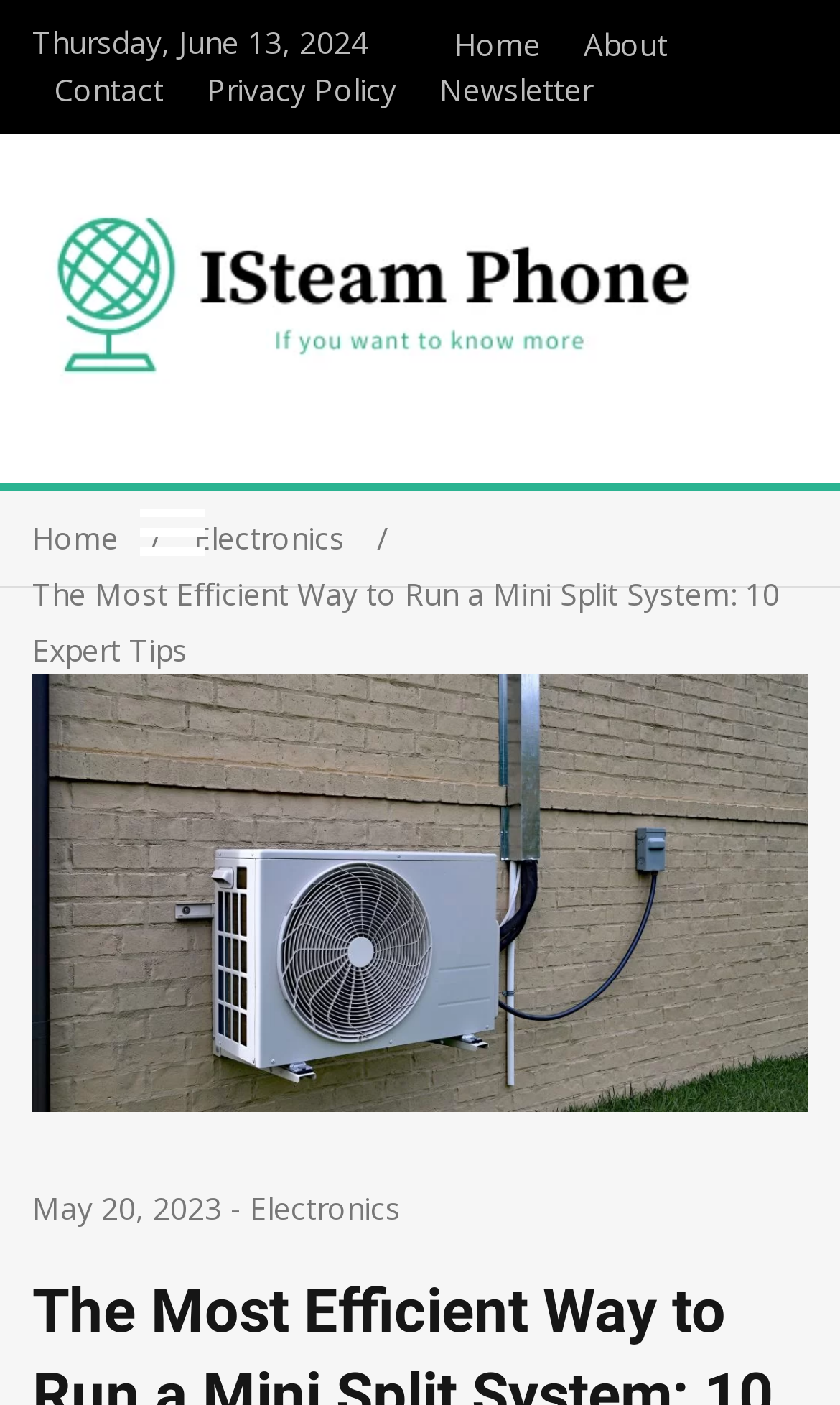Can you find the bounding box coordinates for the element to click on to achieve the instruction: "view privacy policy"?

[0.221, 0.048, 0.497, 0.08]